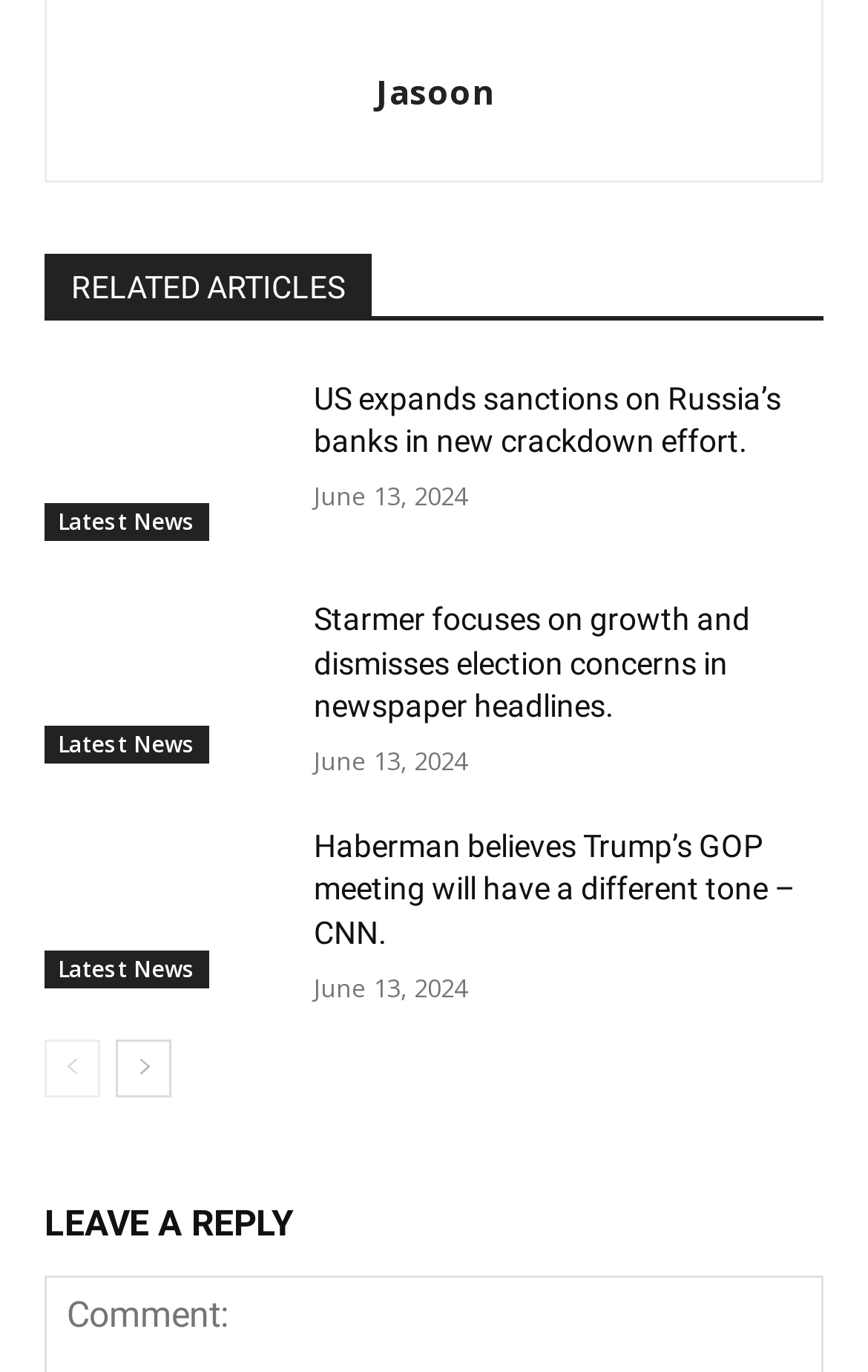Provide your answer in a single word or phrase: 
How many news articles are displayed on this page?

3